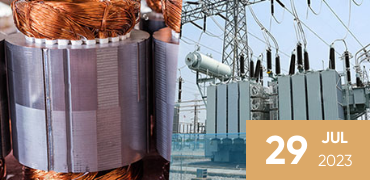Explain what is happening in the image with as much detail as possible.

This image highlights key elements related to the article titled "The Silent Powerhouse: Enhancing Motors with Copper Wiring Technology," published on July 29, 2023. On the left, it features a close-up of coils wrapped with copper wiring, a critical component in electric motors for efficient energy transfer. The right side captures a modern electrical transformer or distribution station, showcasing the application of advanced copper wiring technologies in industrial settings. This combination emphasizes the vital role copper plays in enhancing motor performance and electrical systems overall, illustrating the theme of innovation in electrical engineering.